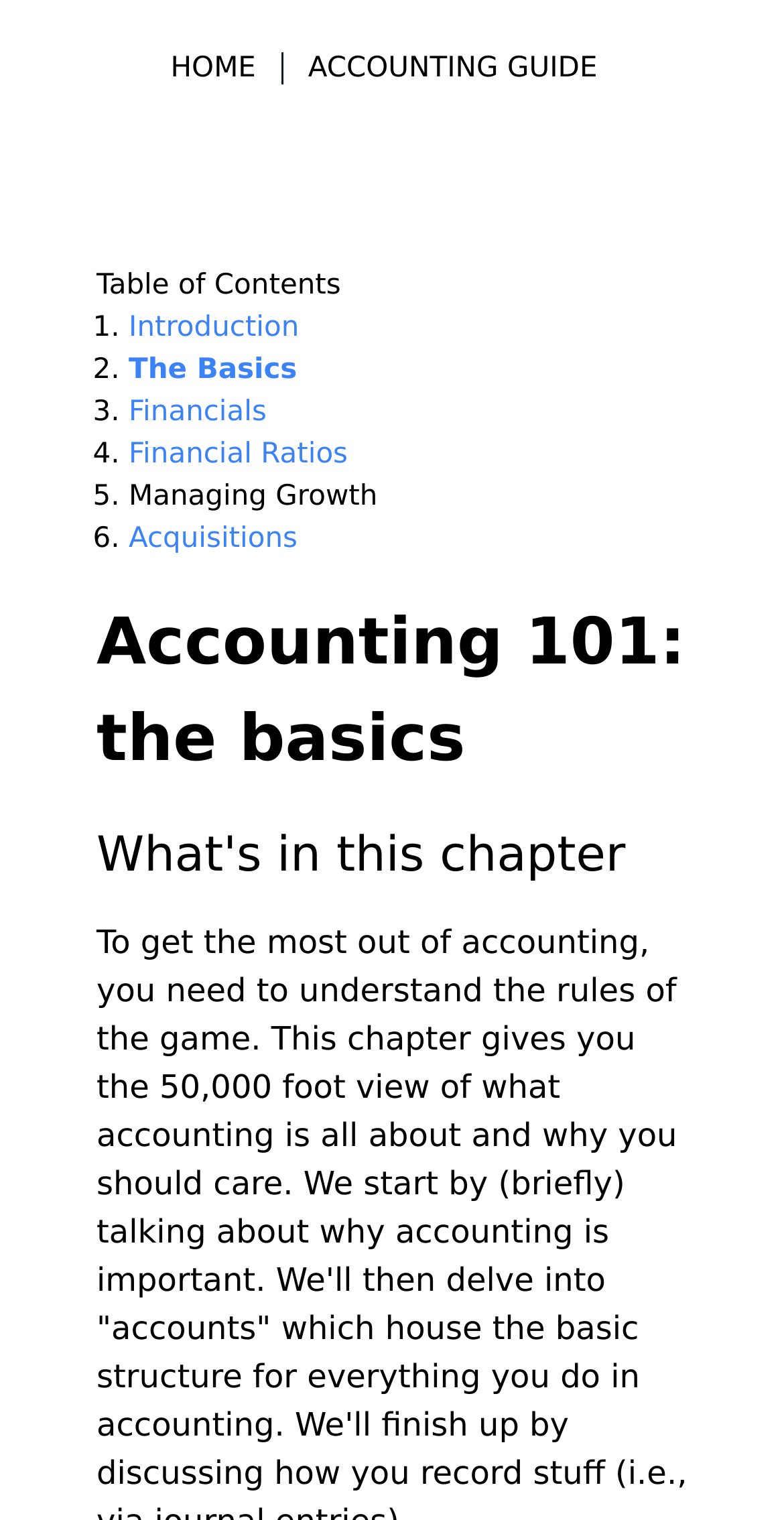Create a detailed summary of all the visual and textual information on the webpage.

The webpage is about accounting for entrepreneurs on BeanTeller.com. At the top, there are two links, "HOME" and "ACCOUNTING GUIDE", positioned side by side. Below these links, there is a heading "Table of Contents" with a link to the same title underneath. 

Under the "Table of Contents" heading, there is a list of six items, each with a number marker (1. to 6.) and a corresponding link or text. The list items are "Introduction", "The Basics", "Financials", "Financial Ratios", "Managing Growth", and "Acquisitions". These list items are positioned in a vertical column, with each item below the previous one.

Further down the page, there are two more headings, "Accounting 101: the basics" and "What's in this chapter", positioned one below the other.